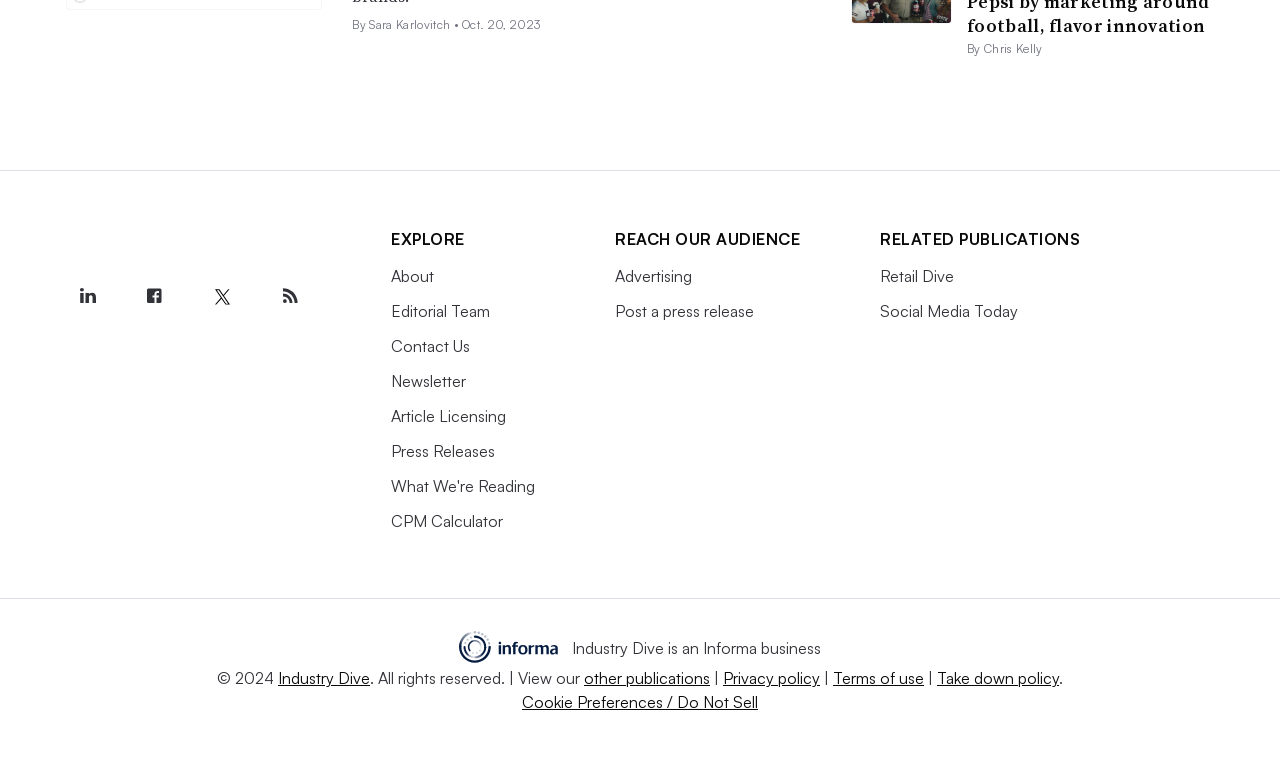What is the author of the article?
Based on the image, provide a one-word or brief-phrase response.

Sara Karlovitch